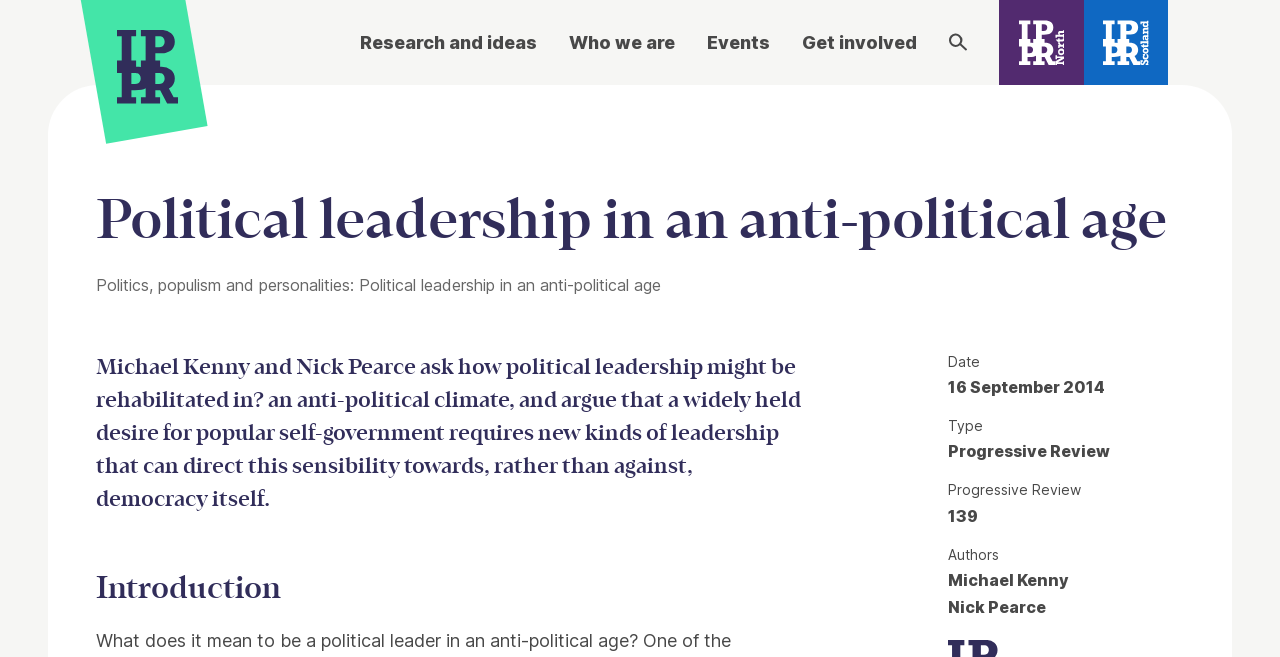Could you indicate the bounding box coordinates of the region to click in order to complete this instruction: "Search for something".

[0.741, 0.051, 0.755, 0.078]